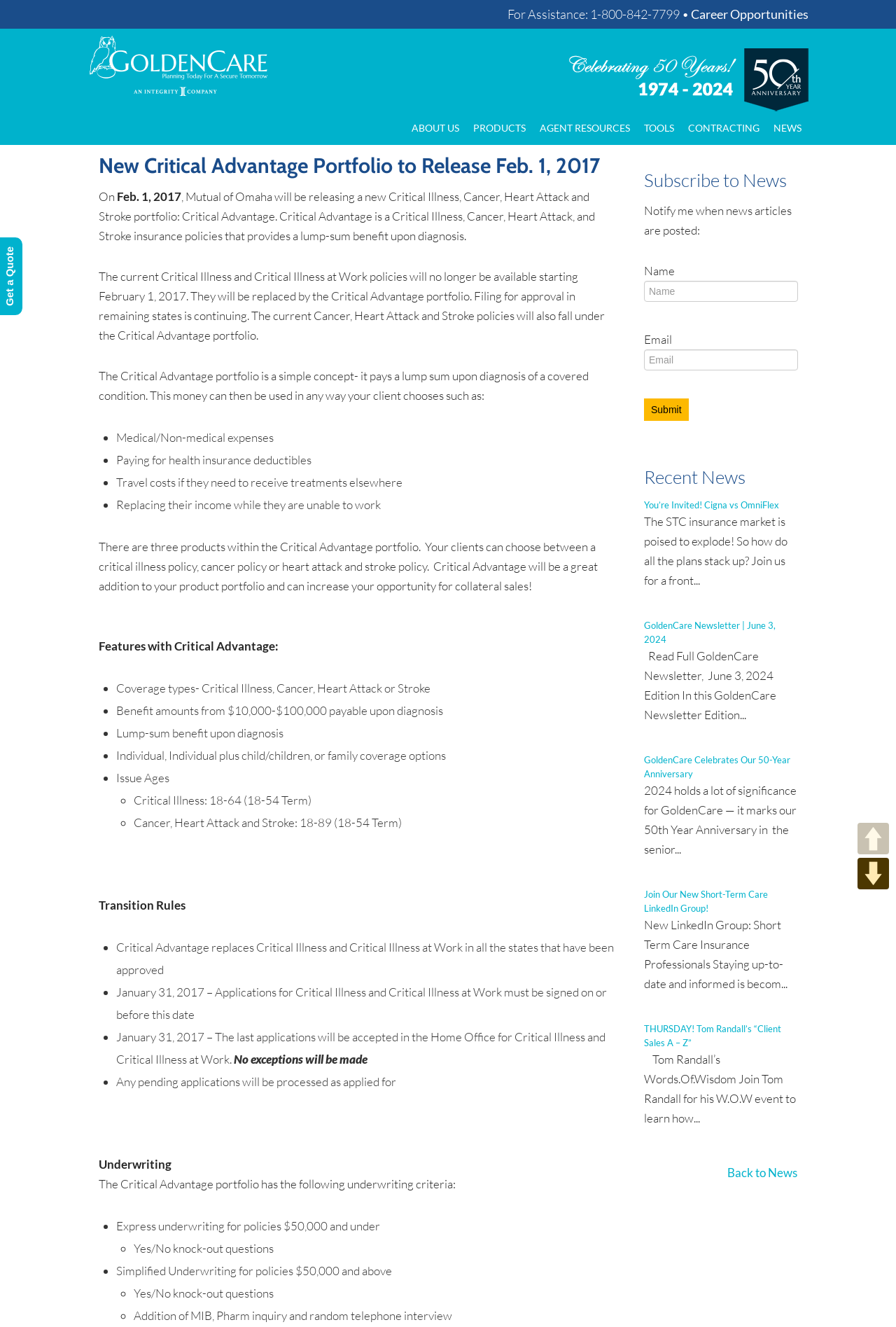Using the information in the image, give a detailed answer to the following question: What are the three products within the Critical Advantage portfolio?

The webpage states that the Critical Advantage portfolio has three products: Critical Illness, Cancer, and Heart Attack and Stroke policies, which can be chosen by clients.